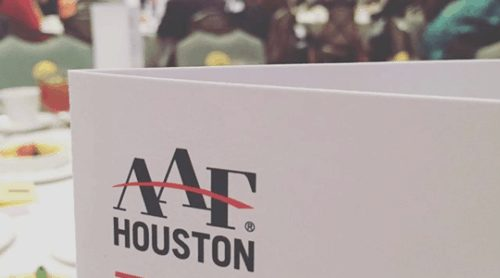Is the event formal?
Based on the screenshot, provide your answer in one word or phrase.

Yes